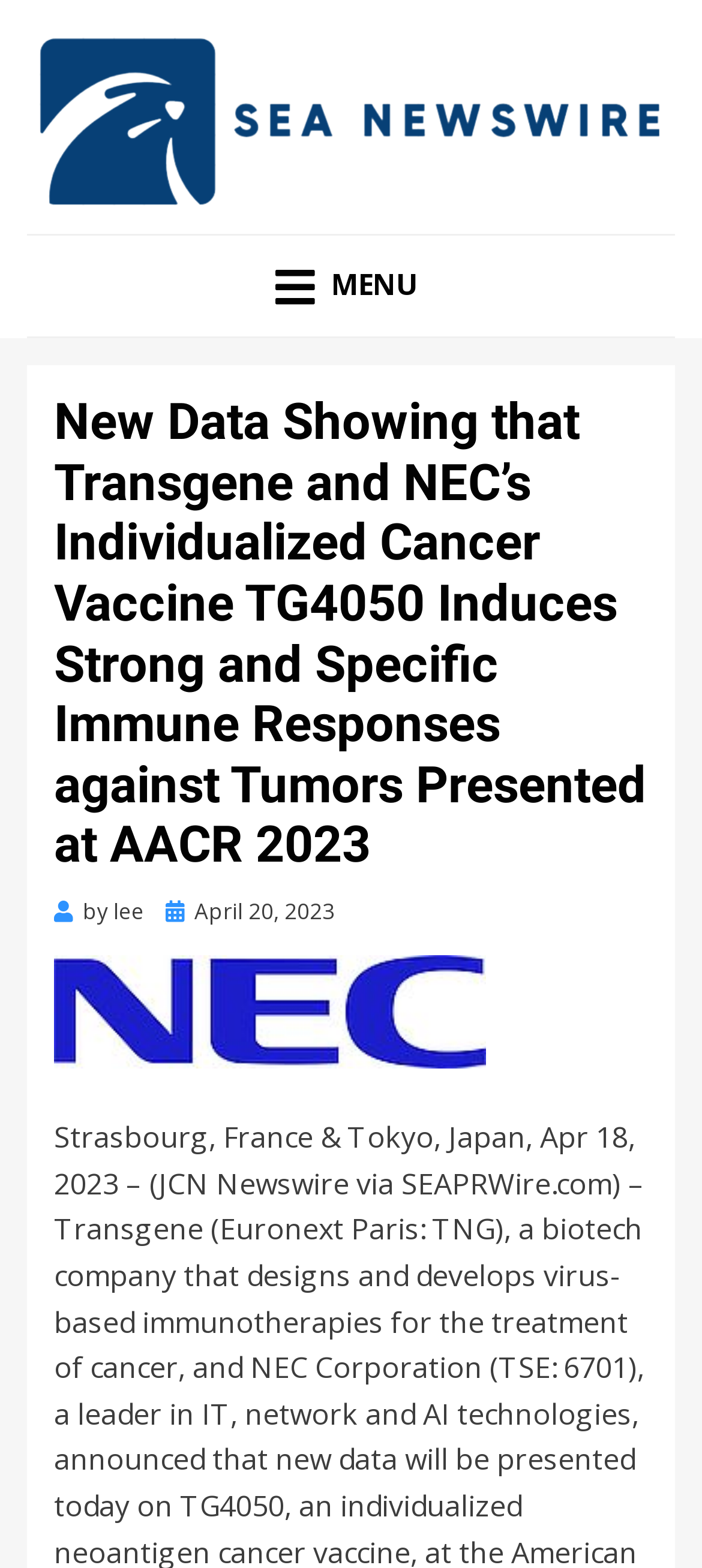Determine the primary headline of the webpage.

New Data Showing that Transgene and NEC’s Individualized Cancer Vaccine TG4050 Induces Strong and Specific Immune Responses against Tumors Presented at AACR 2023